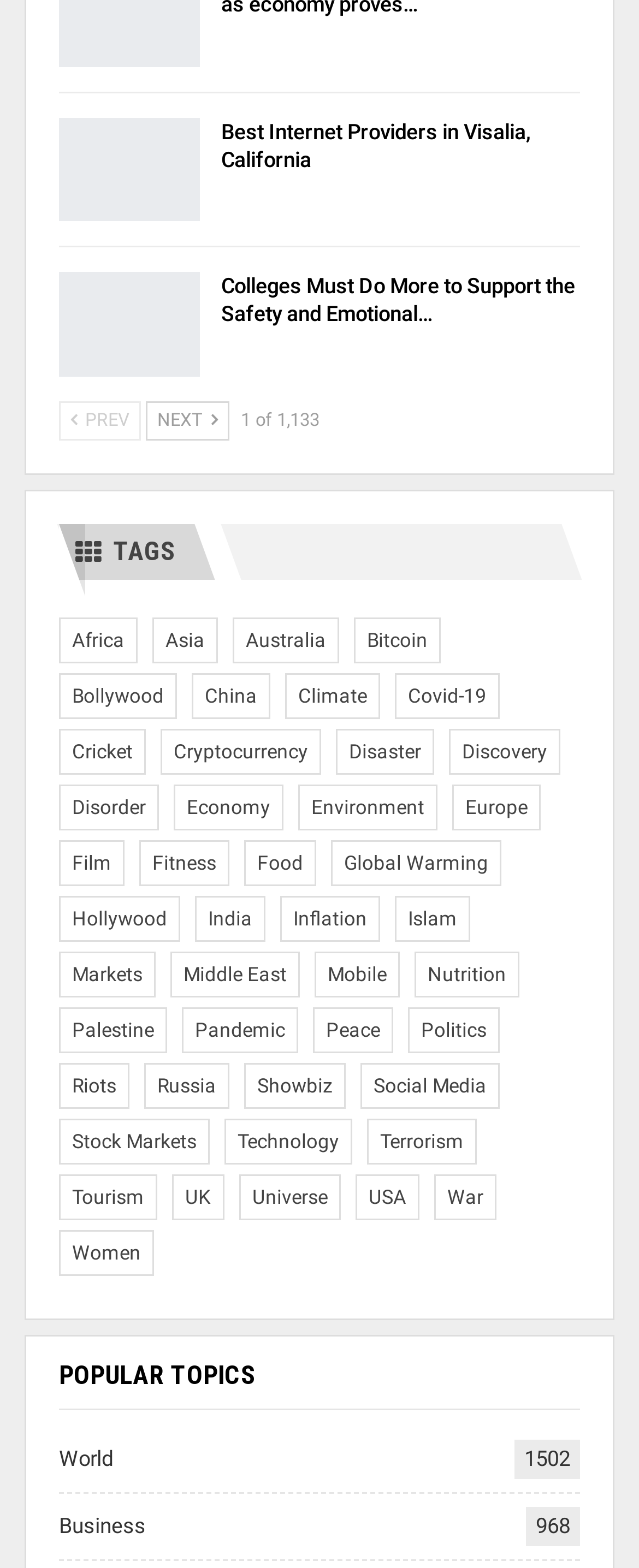Identify the bounding box of the HTML element described as: "Show Text Part by Default".

None